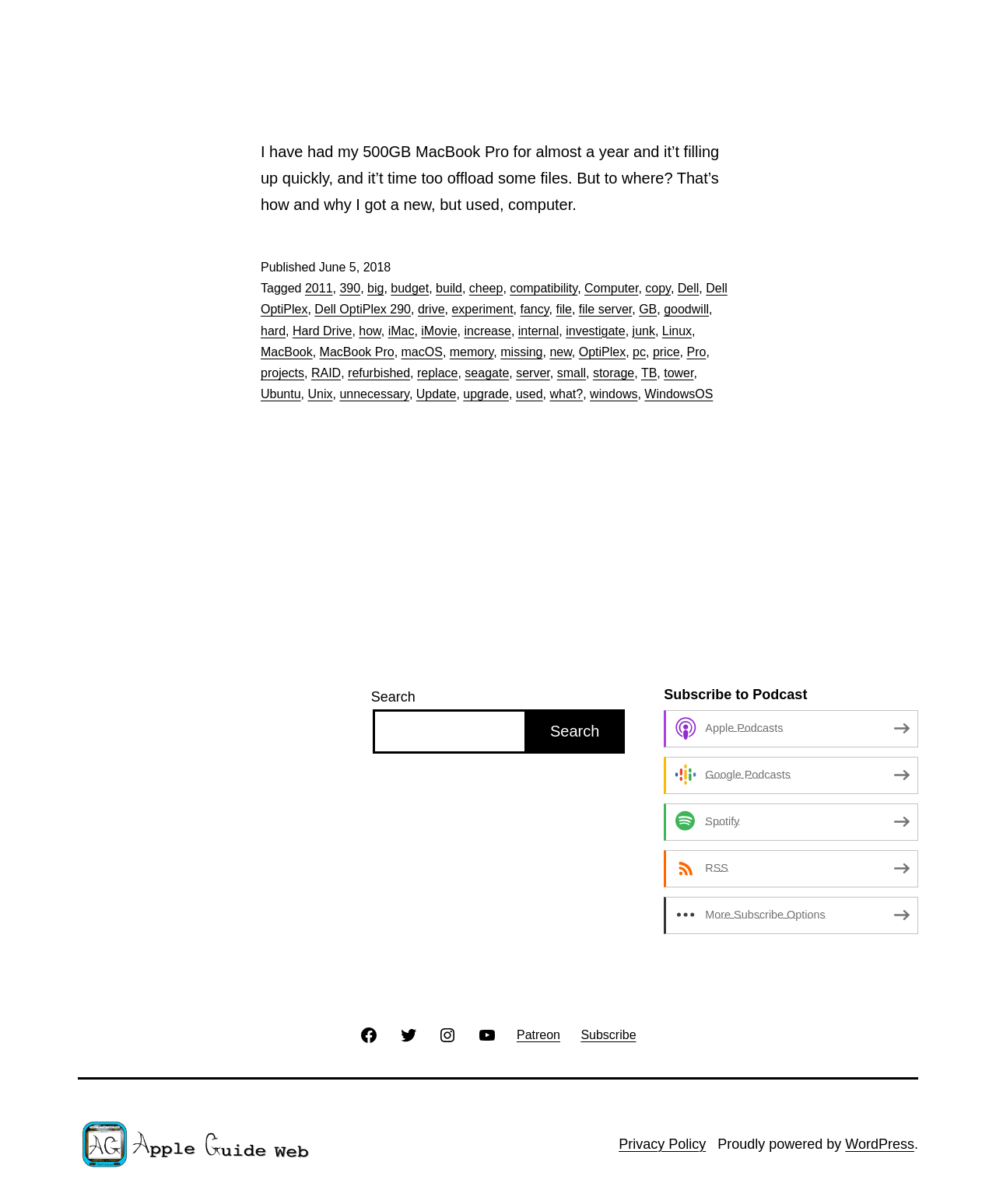Please provide the bounding box coordinates for the element that needs to be clicked to perform the following instruction: "Click the link 'Series'". The coordinates should be given as four float numbers between 0 and 1, i.e., [left, top, right, bottom].

[0.262, 0.269, 0.297, 0.28]